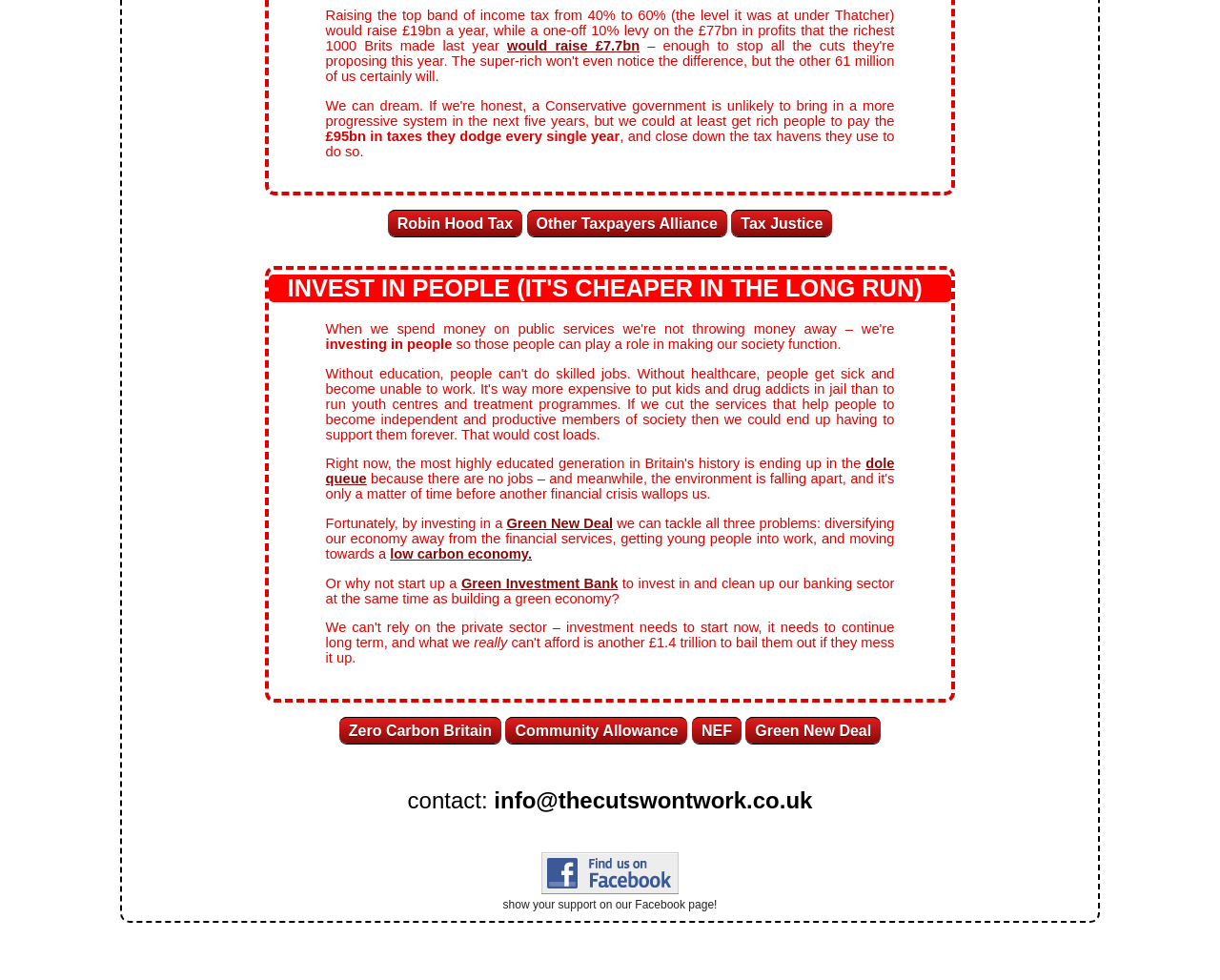Locate the bounding box coordinates of the element that should be clicked to execute the following instruction: "Contact via email".

[0.405, 0.803, 0.666, 0.83]